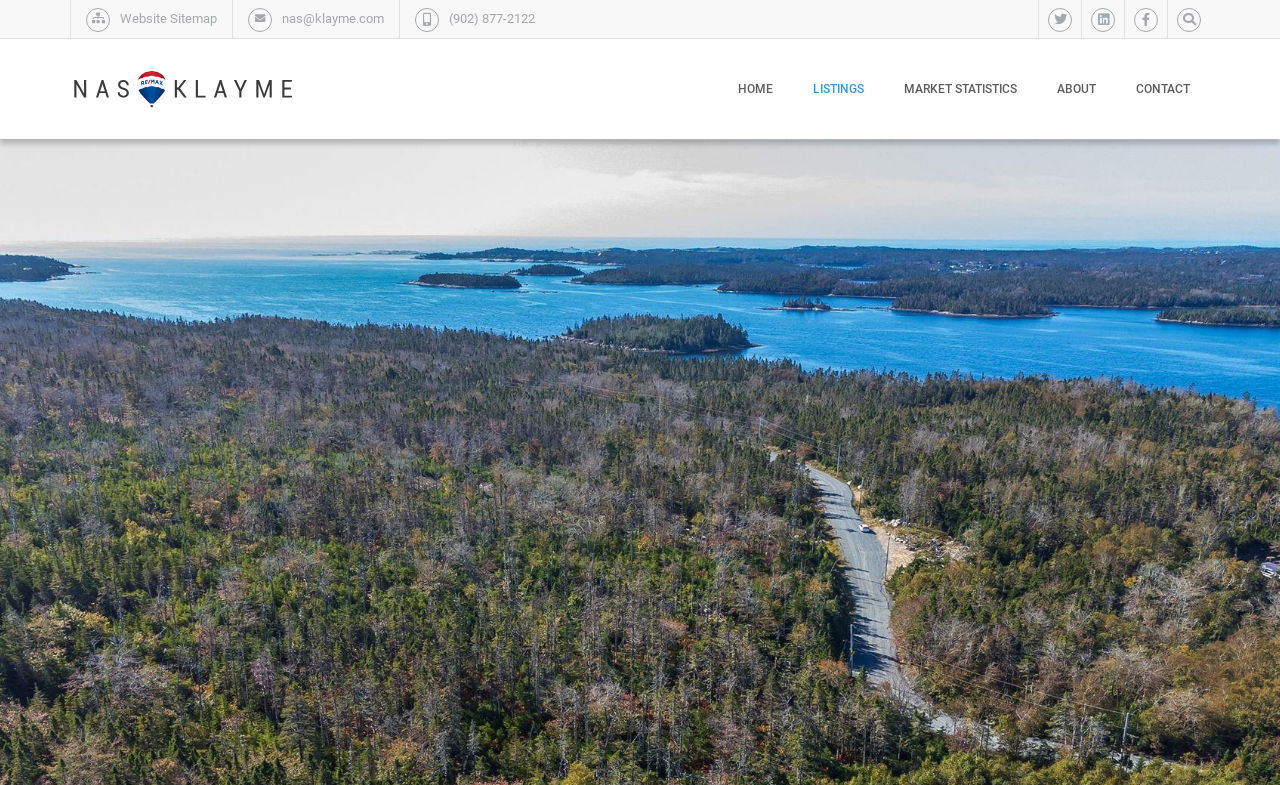How many social media links are displayed at the bottom of the webpage?
From the screenshot, supply a one-word or short-phrase answer.

7